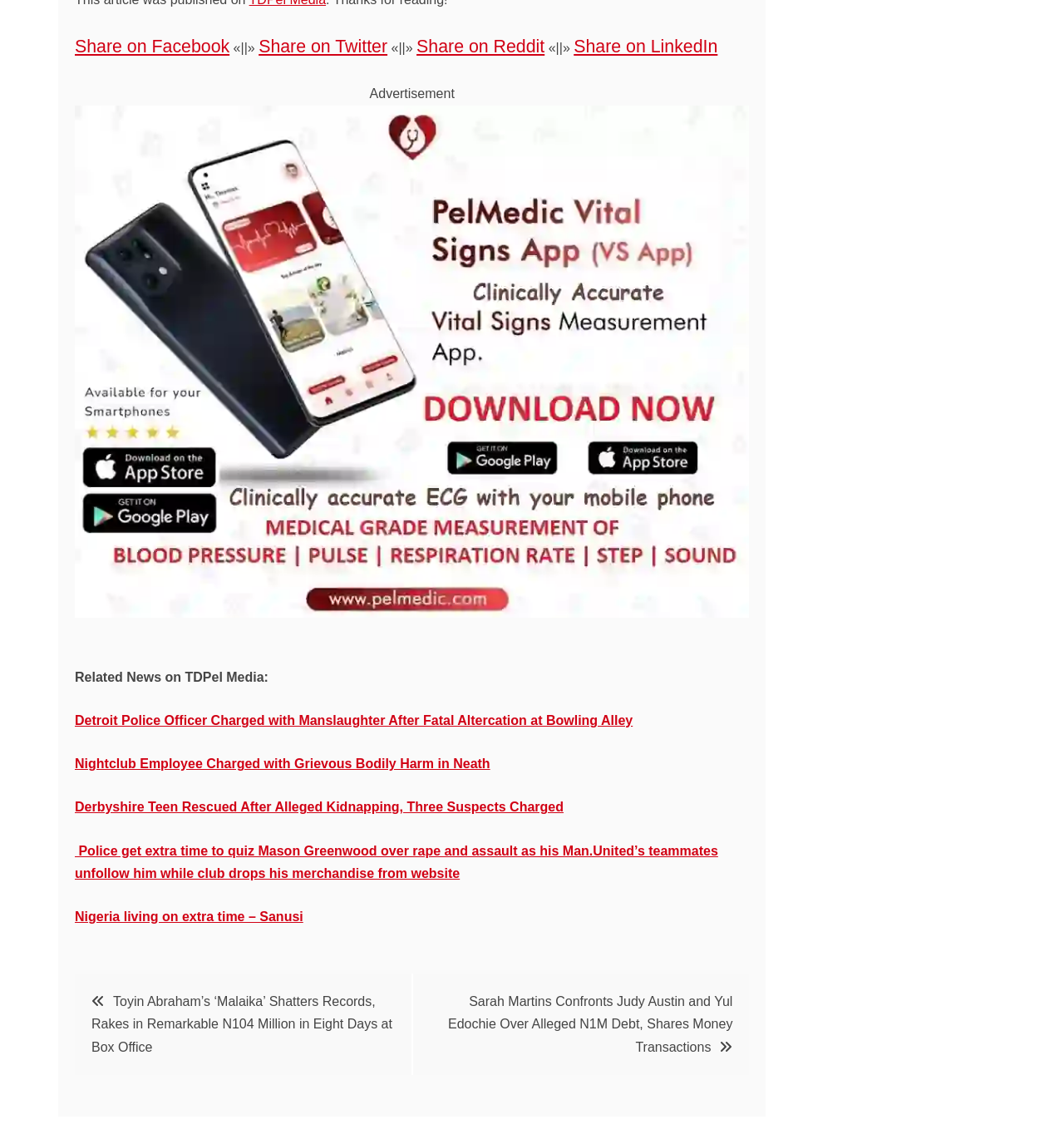Find the bounding box of the element with the following description: "Services". The coordinates must be four float numbers between 0 and 1, formatted as [left, top, right, bottom].

None